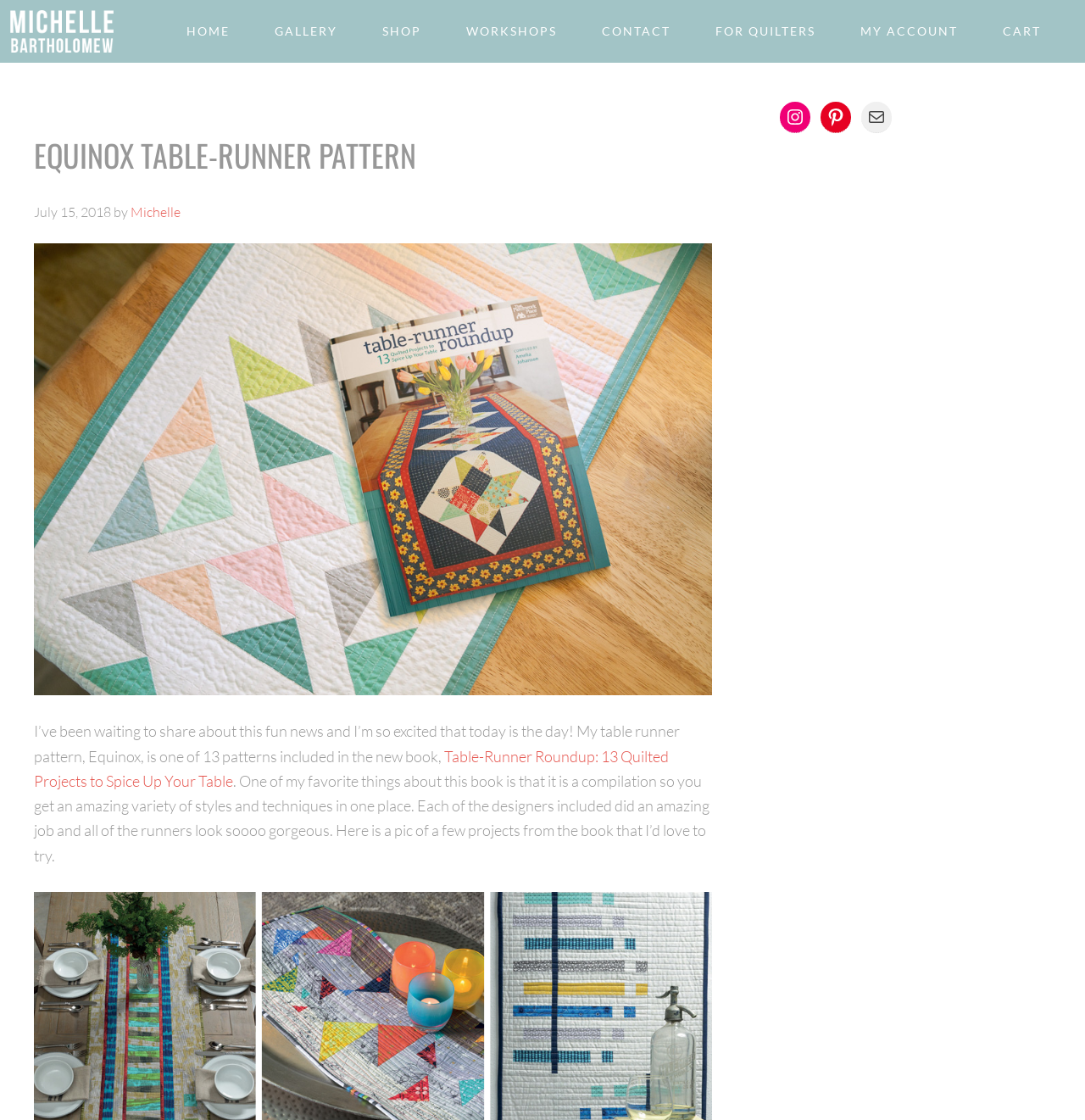Create an elaborate caption that covers all aspects of the webpage.

The webpage is about the Equinox Table-Runner Pattern. At the top left corner, there is a small image. Above the image, there is a navigation menu with 8 links: HOME, GALLERY, SHOP, WORKSHOPS, CONTACT, FOR QUILTERS, MY ACCOUNT, and CART, which are evenly spaced and aligned horizontally.

Below the navigation menu, there is a header section with a large heading "EQUINOX TABLE-RUNNER PATTERN" and a timestamp "July 15, 2018" by Michelle. 

The main content area has a paragraph of text that introduces the Equinox table runner pattern, which is included in a book called "Table-Runner Roundup: 13 Quilted Projects to Spice Up Your Table". The text also mentions that the book is a compilation of various styles and techniques.

To the right of the main content area, there is a sidebar with 3 social media links: Instagram, Pinterest, and Mail.